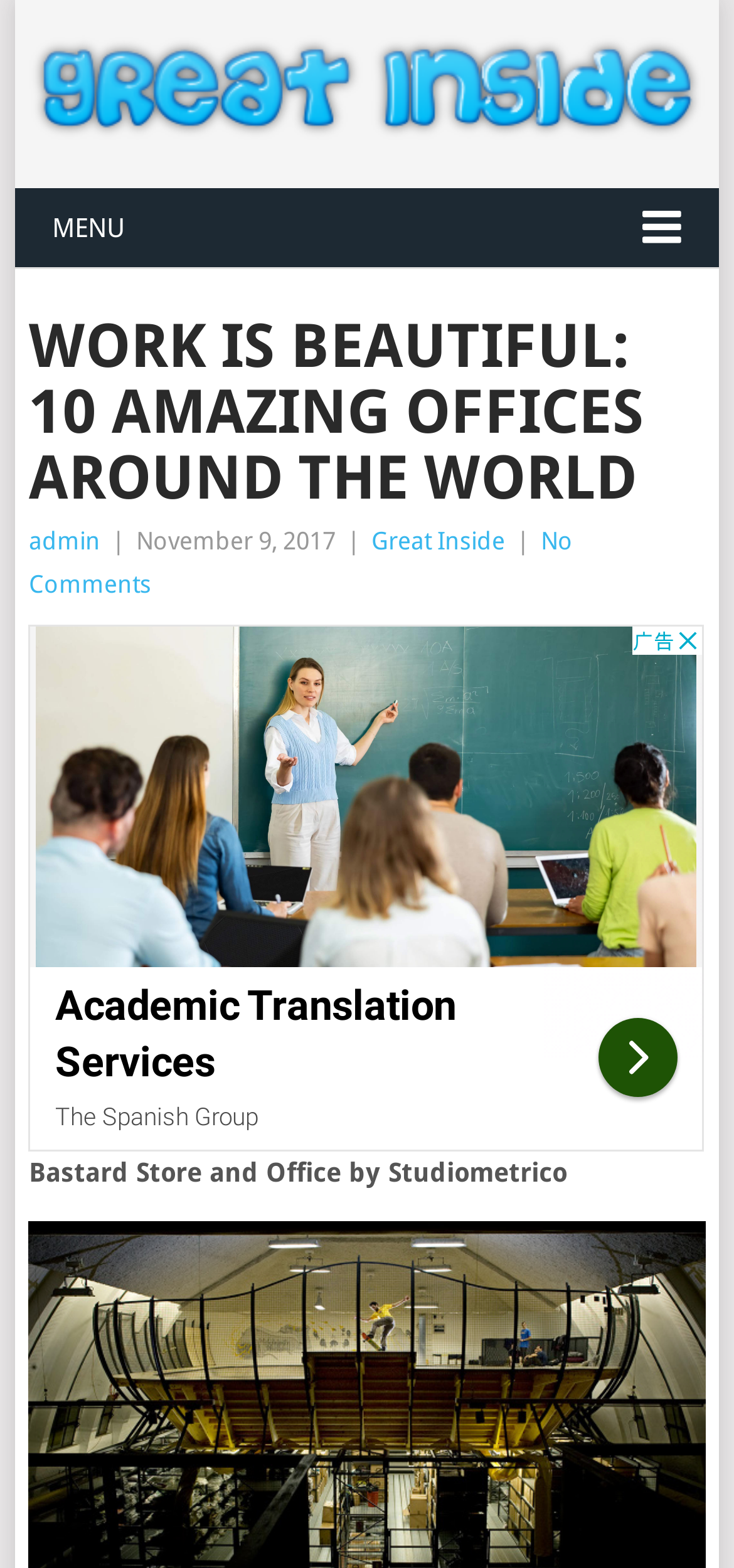What is the name of the office featured?
Based on the image, please offer an in-depth response to the question.

I found the text 'Bastard Store and Office by Studiometrico' in the main content section, which suggests that this is the name of the office being featured.